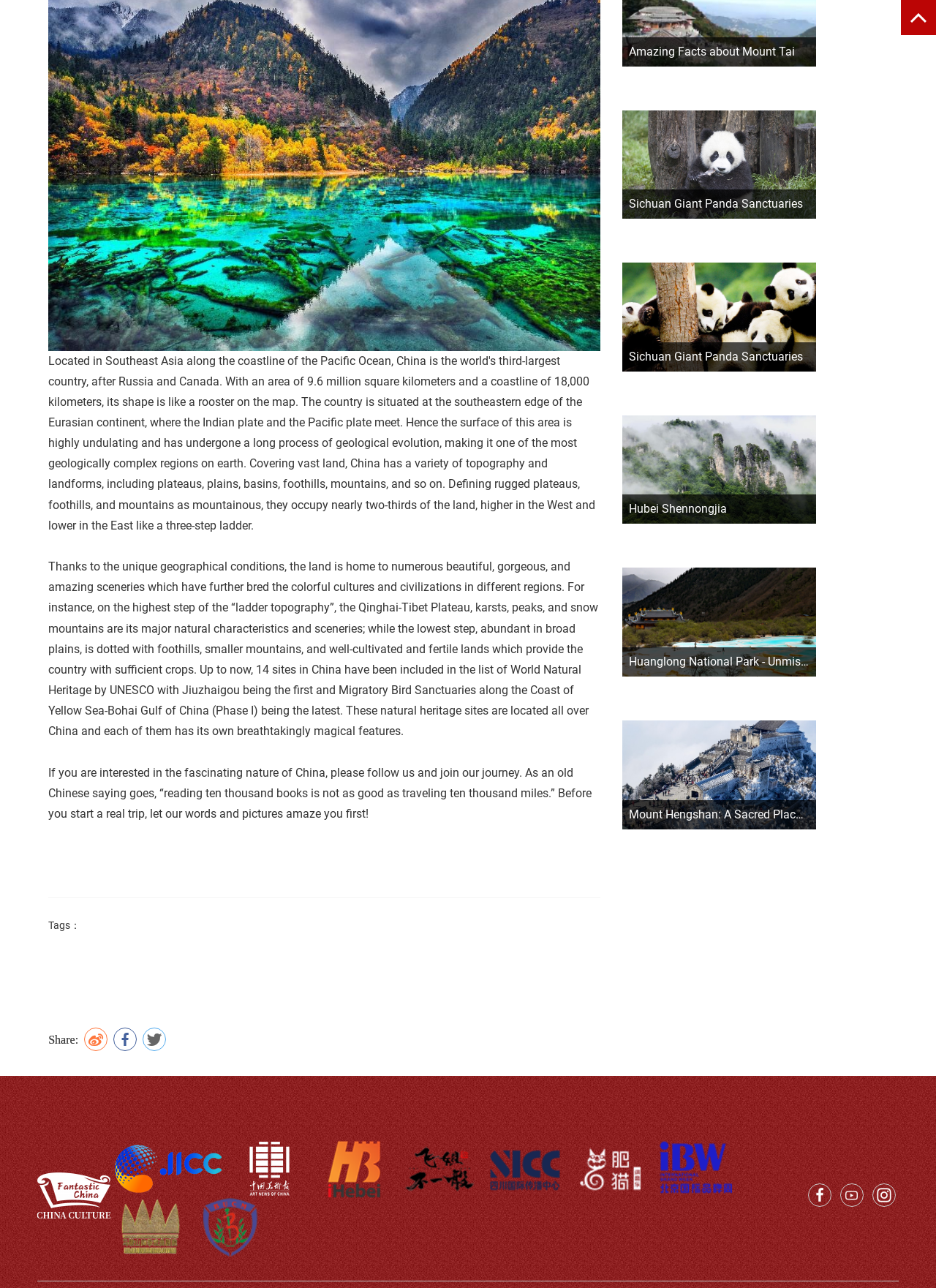Given the element description "title="Super Foodie"" in the screenshot, predict the bounding box coordinates of that UI element.

[0.428, 0.885, 0.519, 0.93]